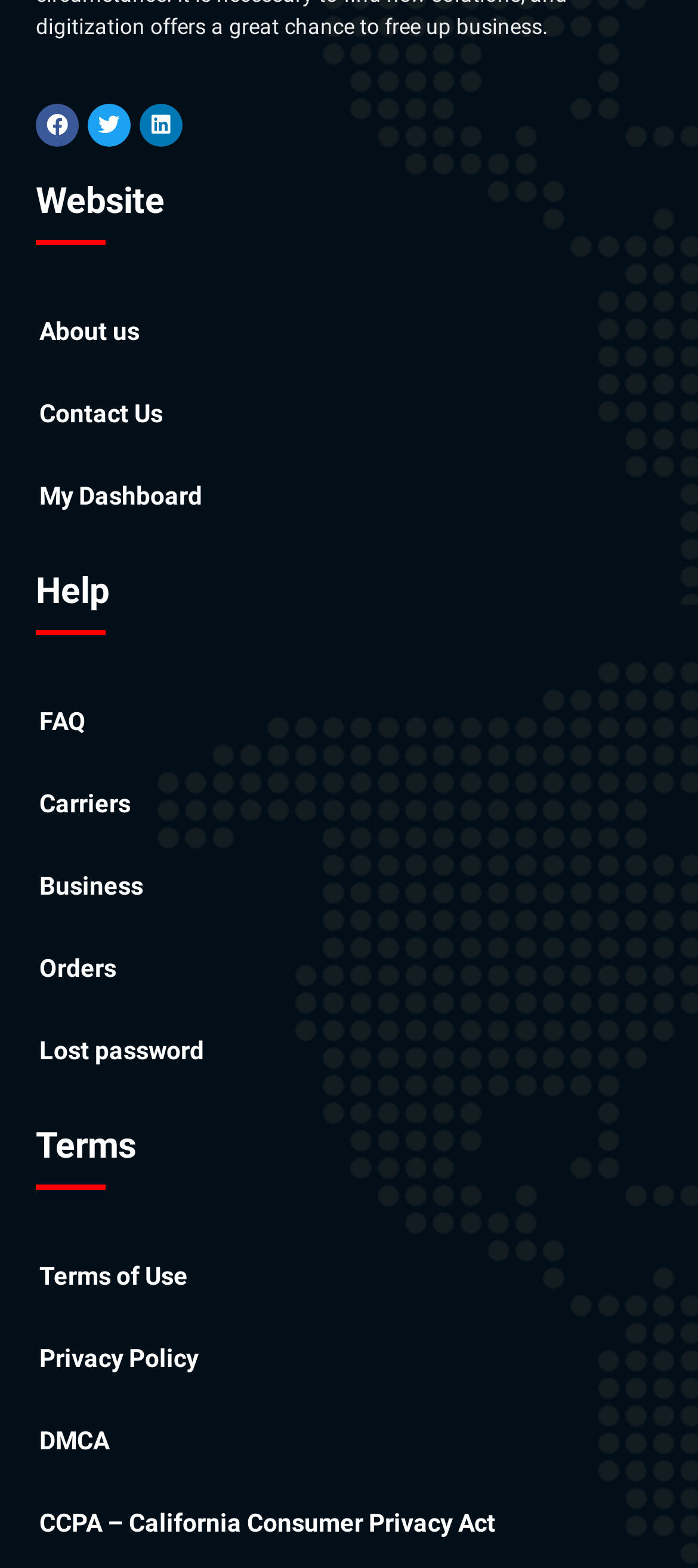What is the second main section of the webpage?
Please provide a comprehensive answer based on the details in the screenshot.

After the 'Website' heading, I found another heading 'Help' which seems to be the second main section of the webpage. This section contains links to 'FAQ', 'Carriers', 'Business', 'Orders', and 'Lost password'.